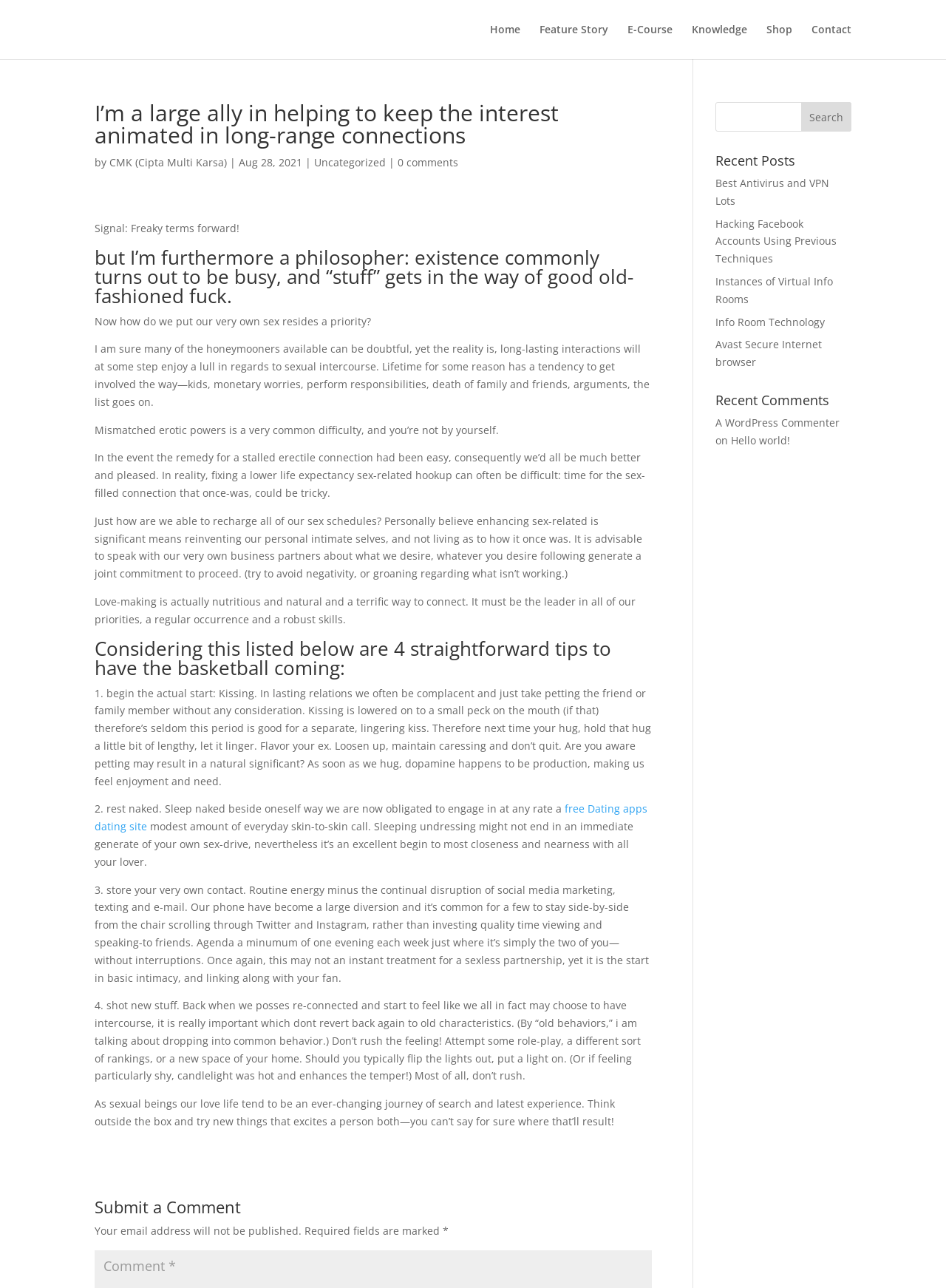Respond to the question below with a single word or phrase:
How many links are in the top navigation menu?

5